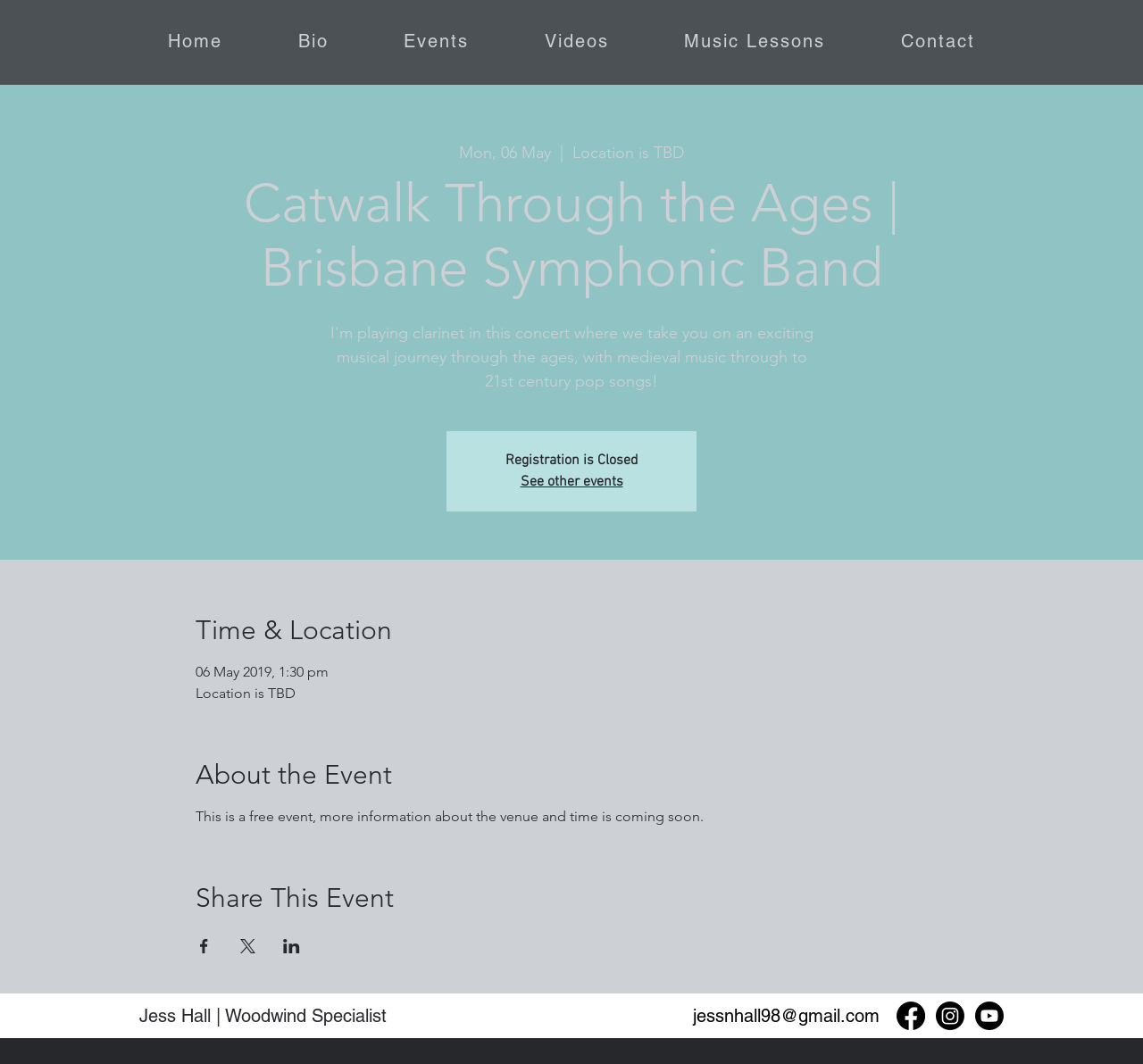Highlight the bounding box coordinates of the region I should click on to meet the following instruction: "Search for something in the search bar".

None